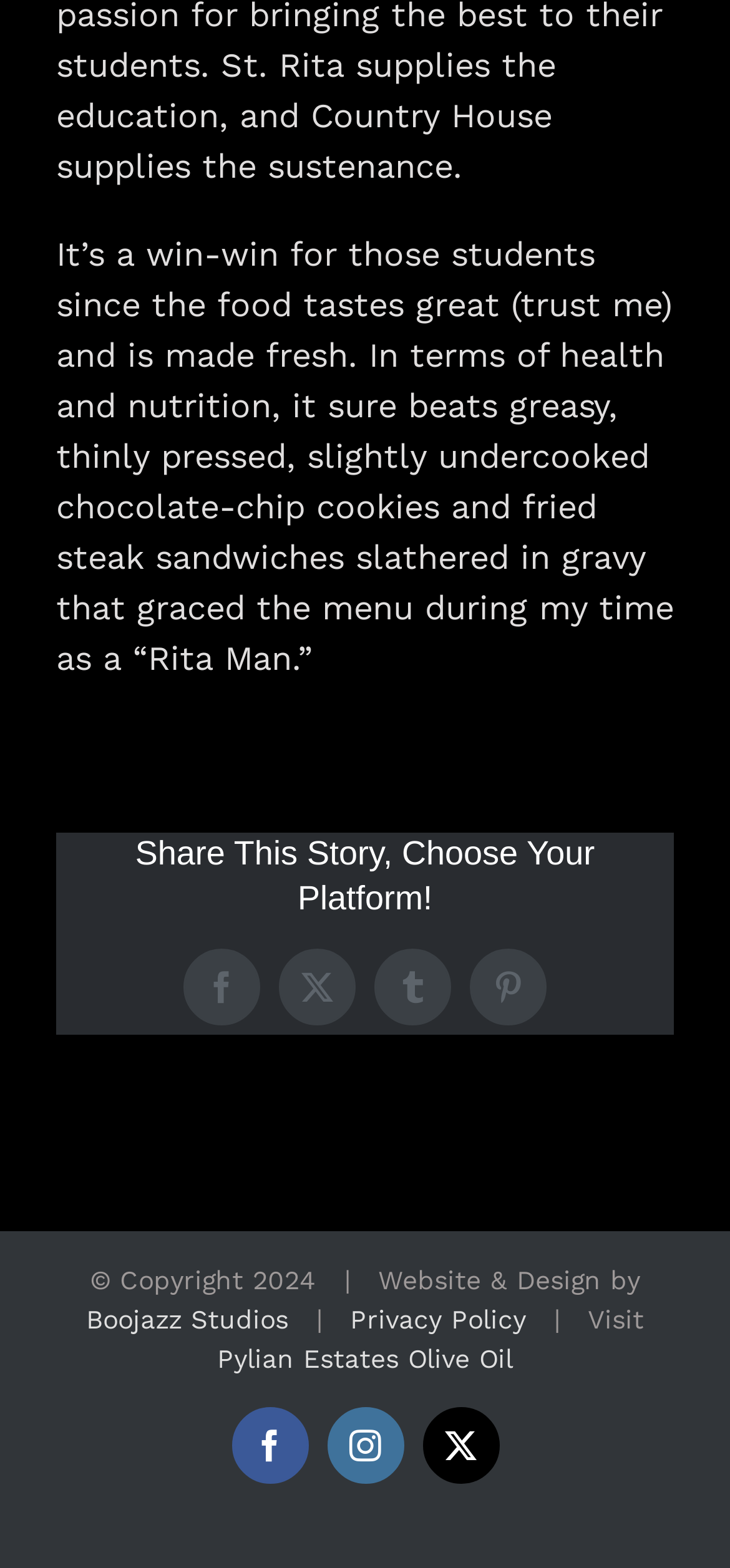What is the copyright year?
Provide an in-depth and detailed explanation in response to the question.

The copyright year is 2024, as indicated by the StaticText element with ID 88.